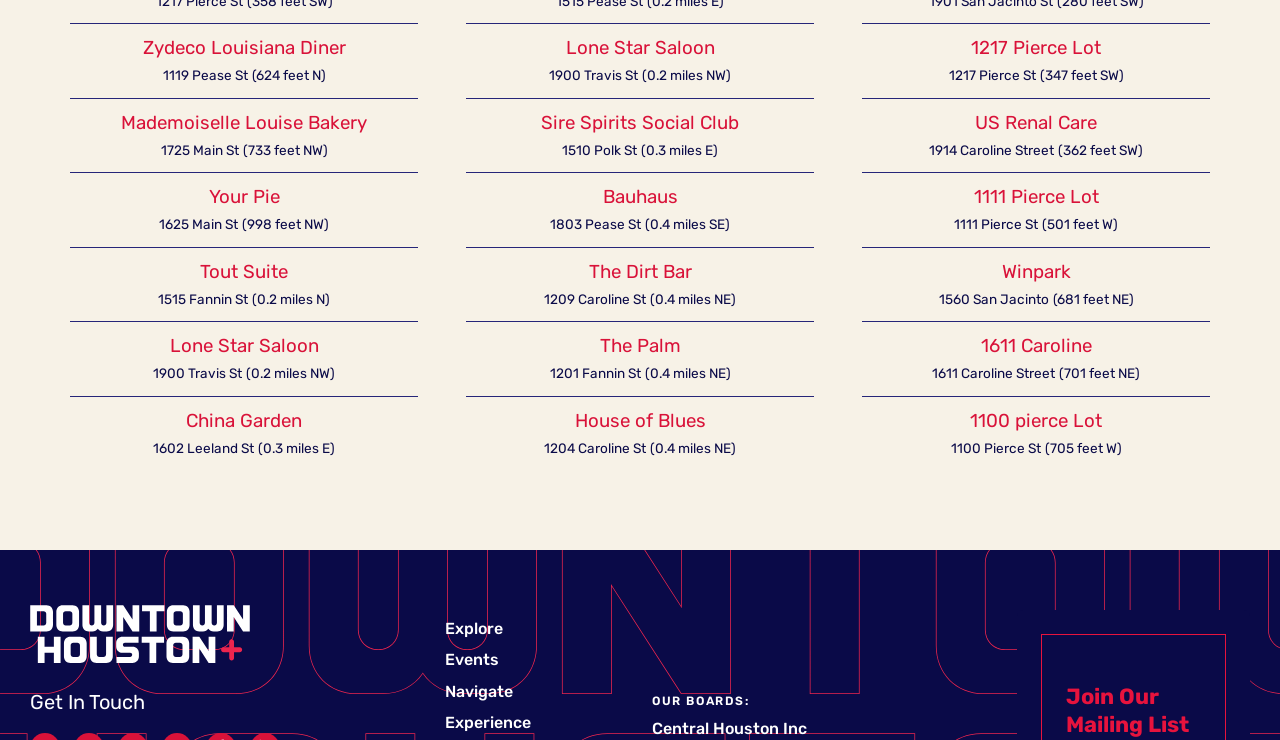Please find the bounding box coordinates for the clickable element needed to perform this instruction: "Read the 'Fitbit Charge Wireless Activity Tracker Review'".

None